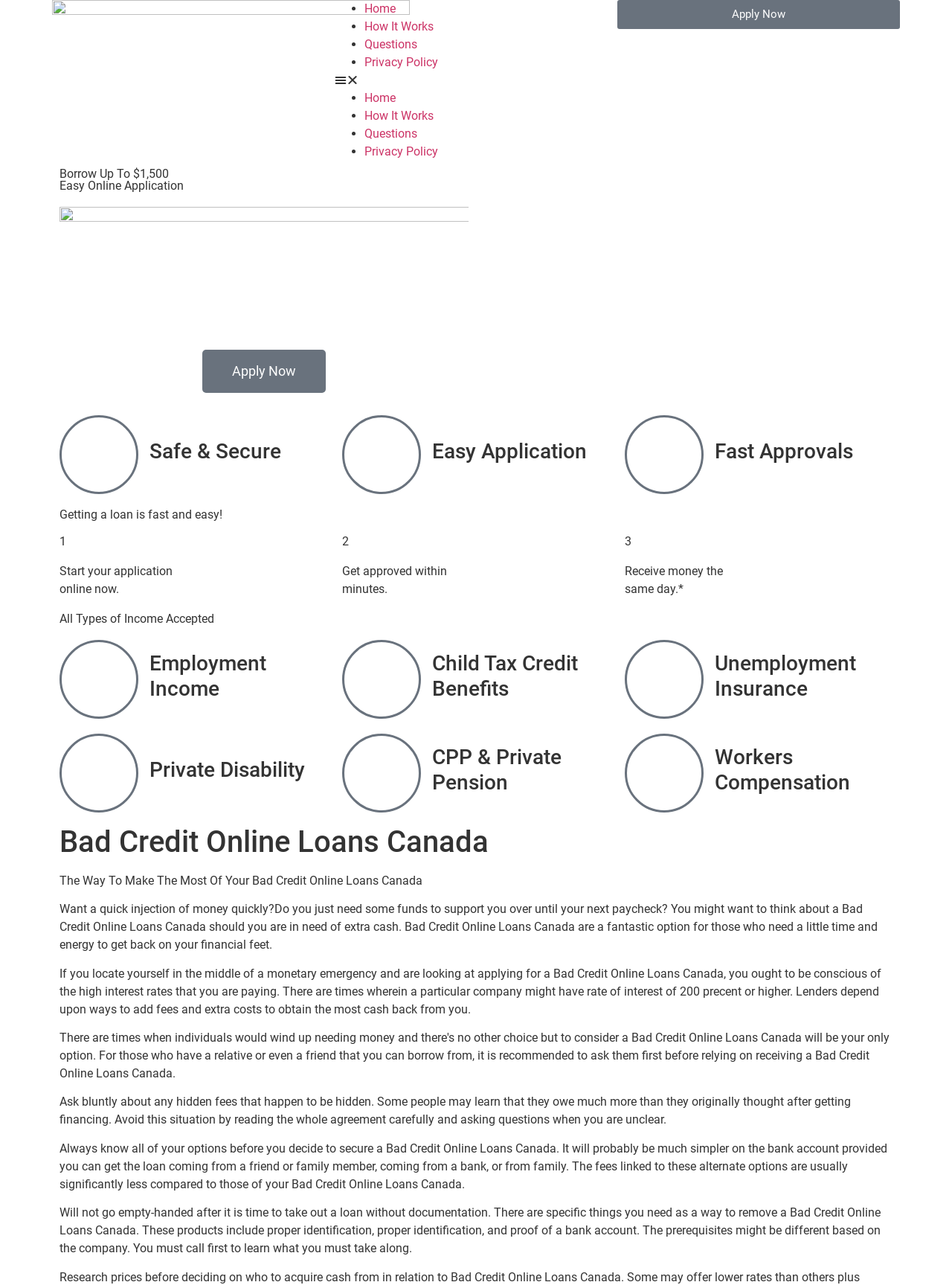Use a single word or phrase to answer the question:
What is the maximum amount of money that can be borrowed?

$1,500